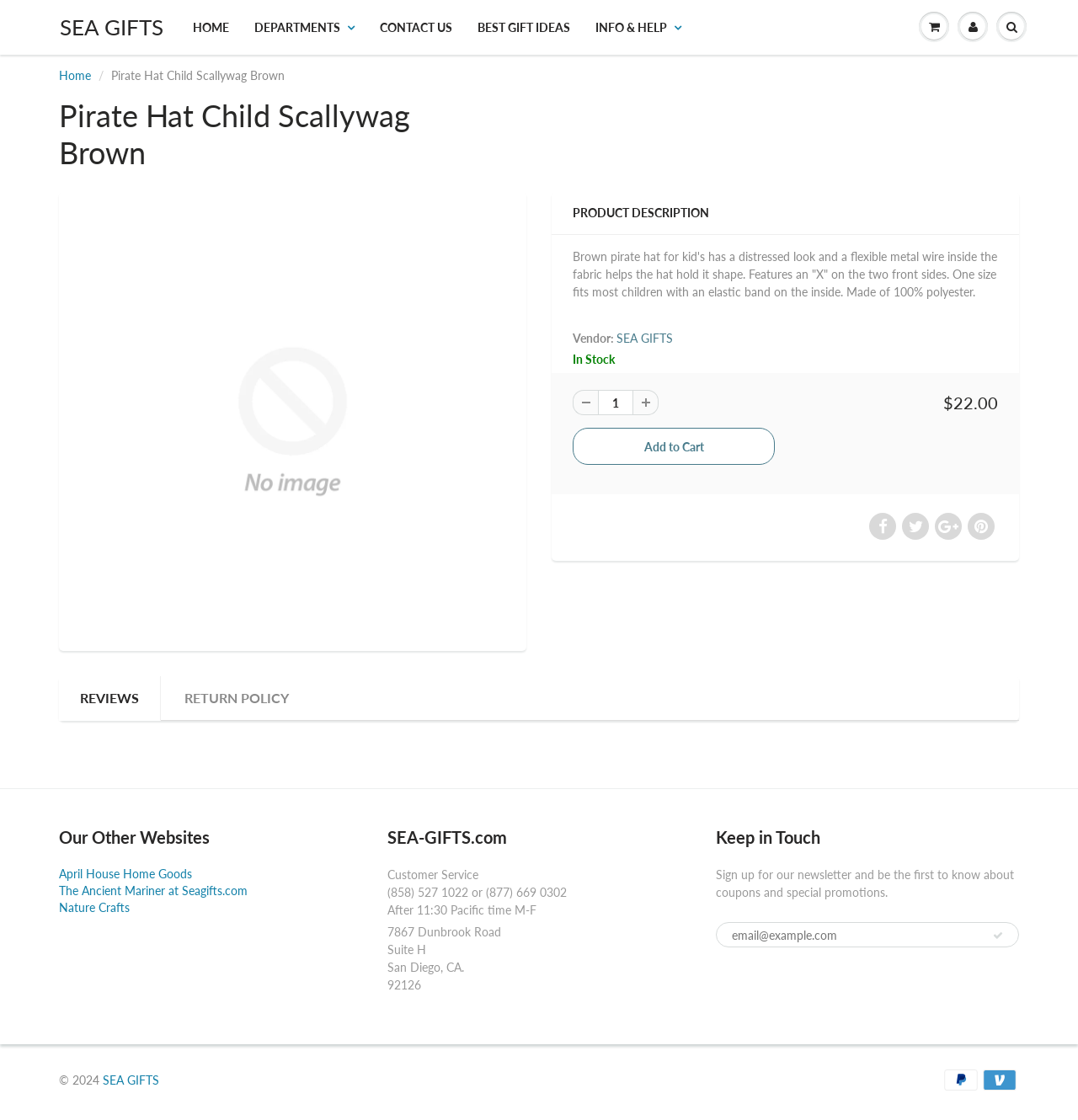Locate the bounding box of the UI element described in the following text: "Contact US".

[0.341, 0.002, 0.431, 0.048]